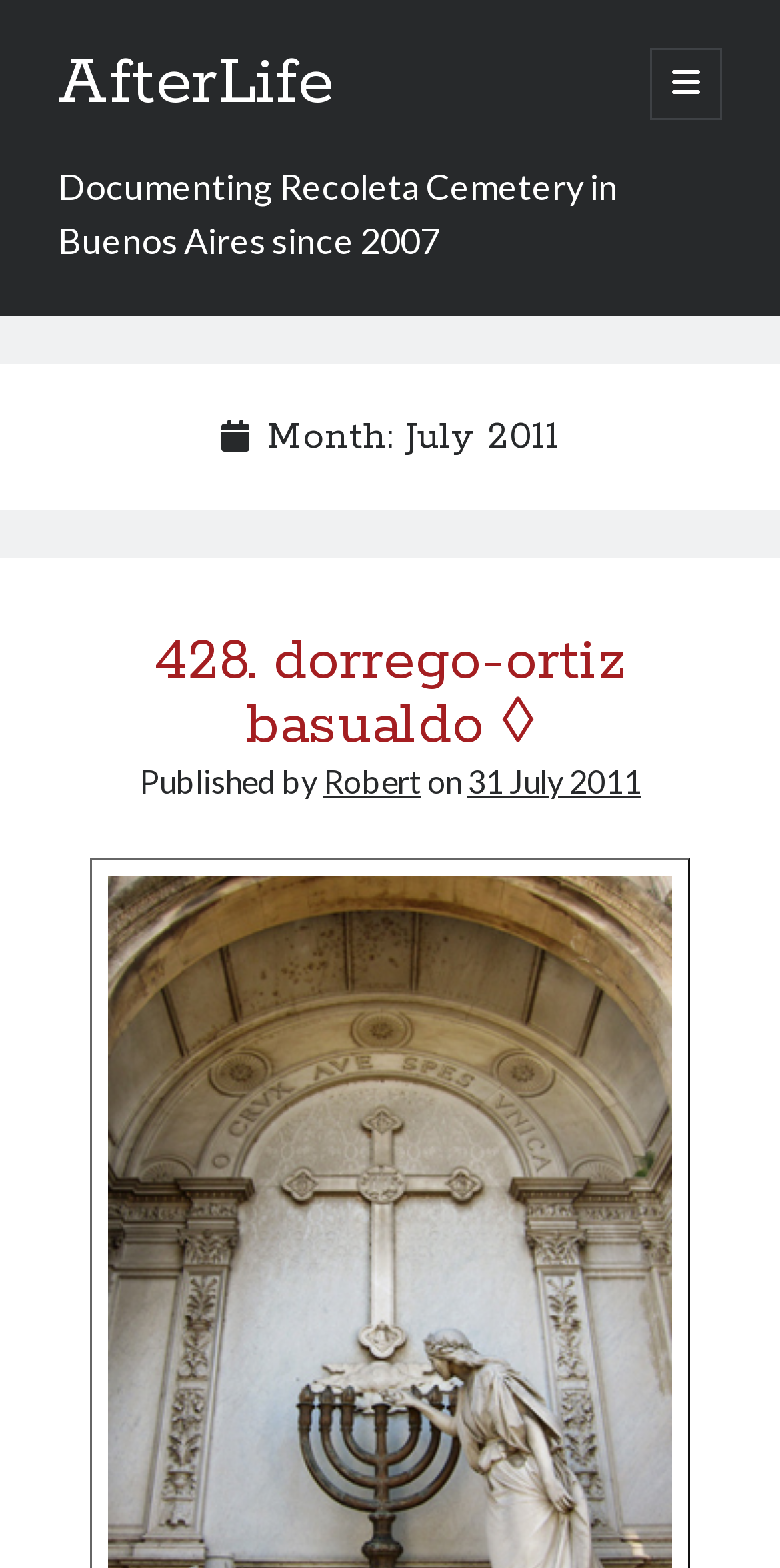Could you provide the bounding box coordinates for the portion of the screen to click to complete this instruction: "search"?

[0.074, 0.962, 0.192, 0.987]